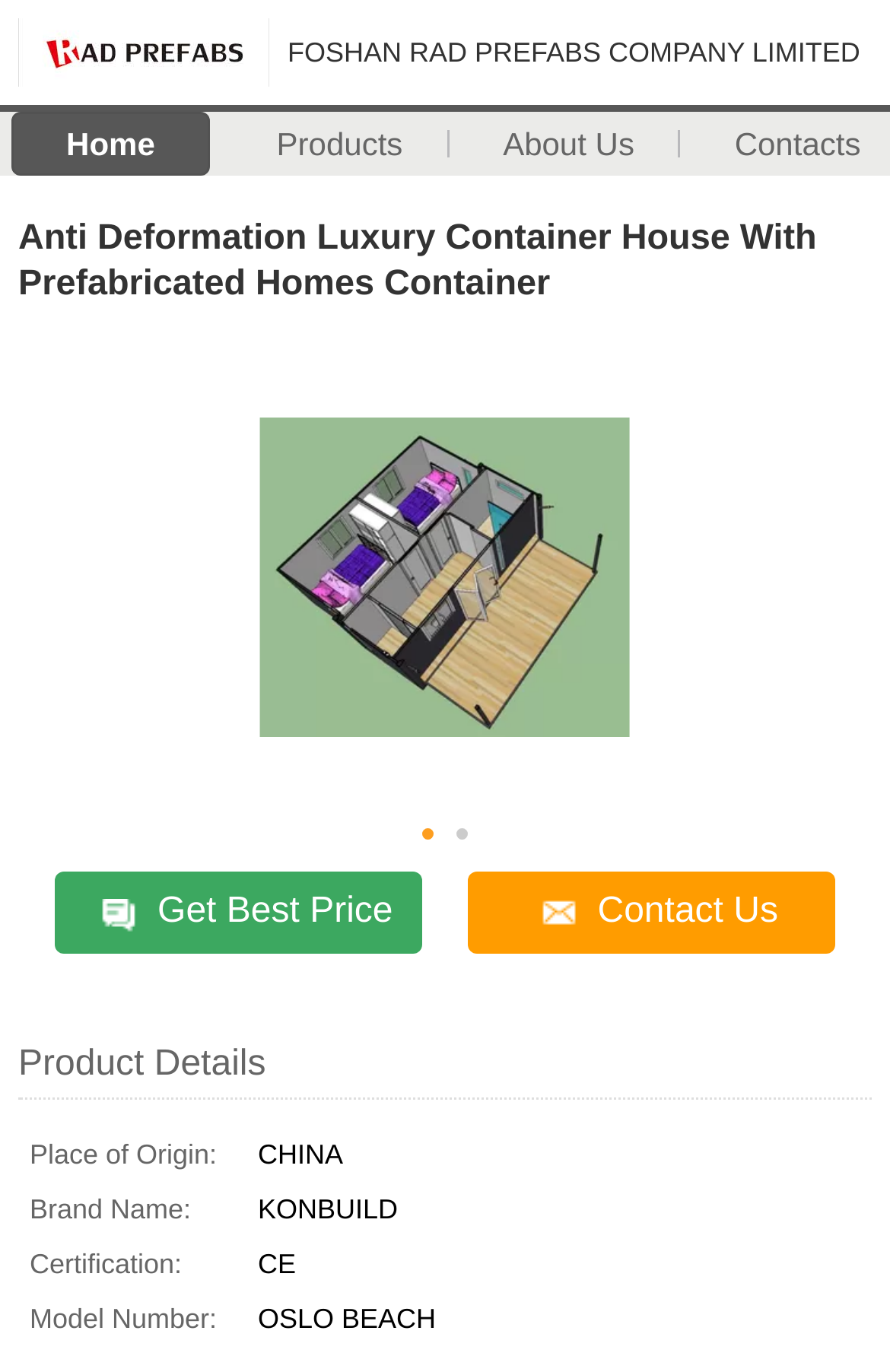What is the company name?
Answer with a single word or phrase, using the screenshot for reference.

FOSHAN RAD PREFABS COMPANY LIMITED